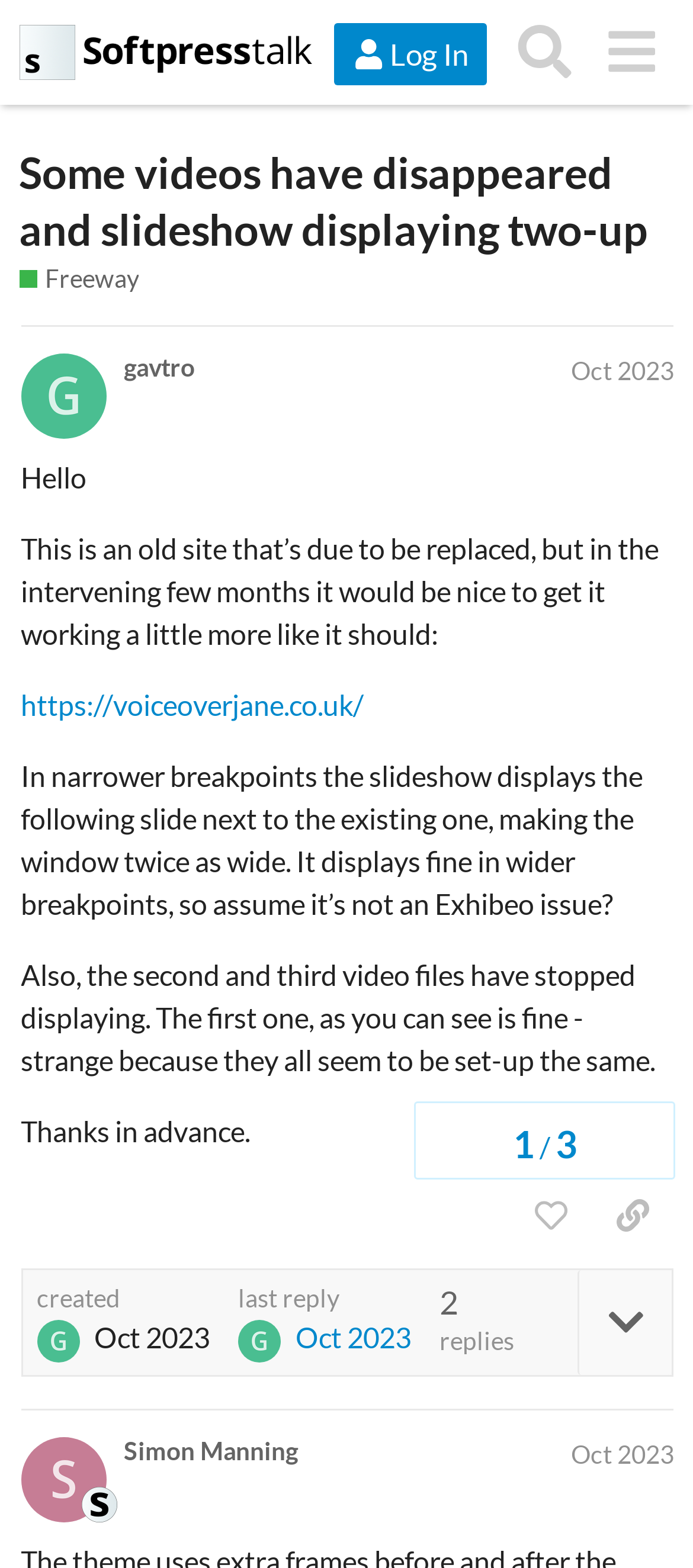Determine the bounding box for the described UI element: "title="like this post"".

[0.736, 0.753, 0.854, 0.798]